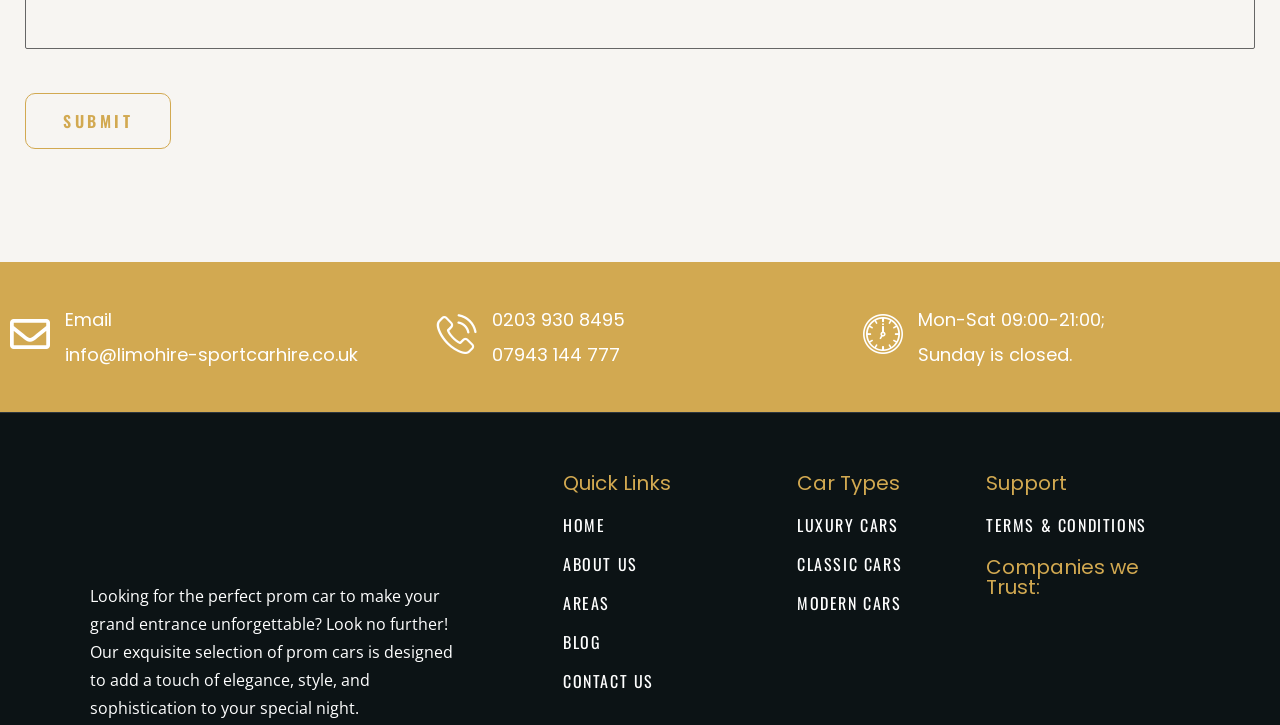Determine the bounding box coordinates of the clickable region to carry out the instruction: "Contact via email".

[0.008, 0.458, 0.326, 0.52]